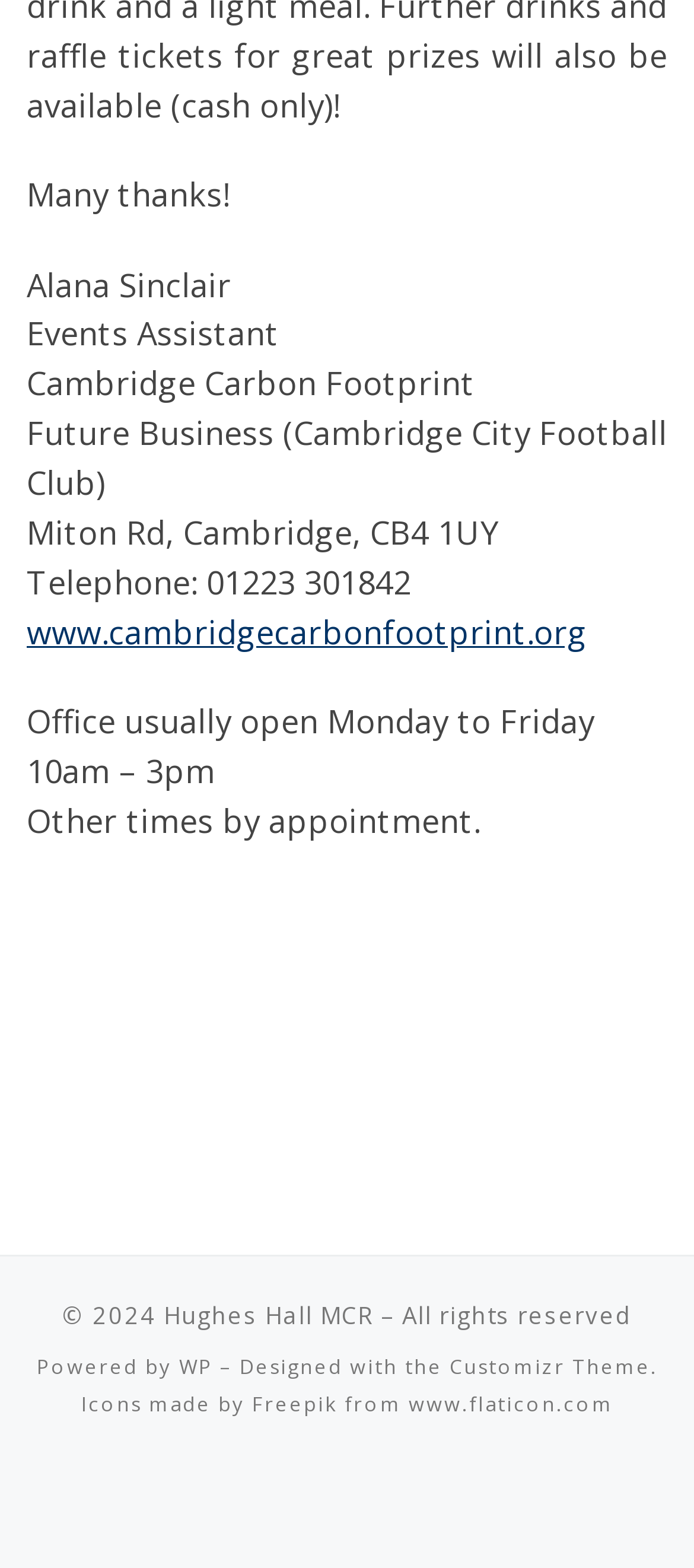Answer the question with a brief word or phrase:
What are the office hours of the Cambridge Carbon Footprint?

Monday to Friday 10am – 3pm